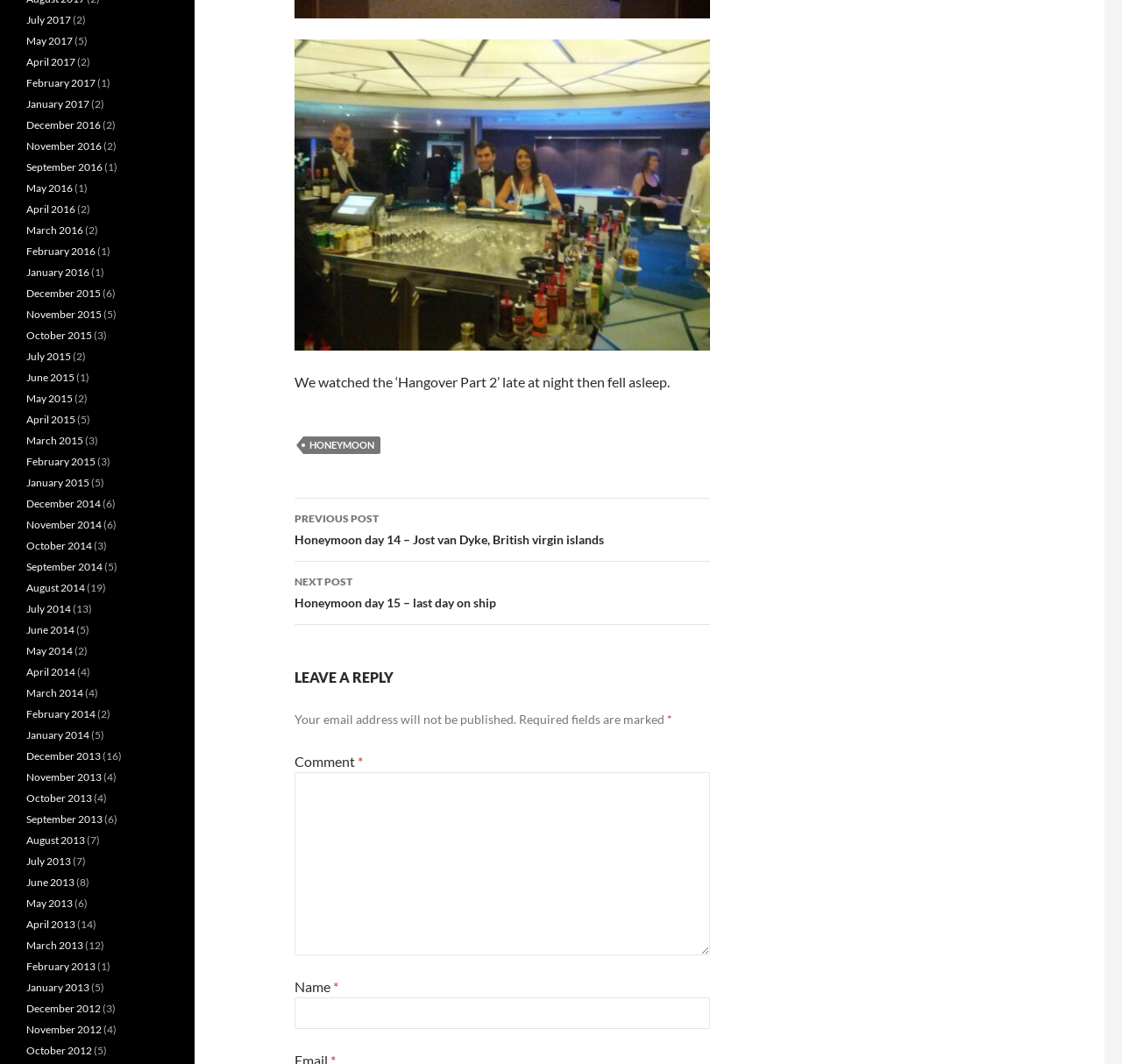Indicate the bounding box coordinates of the element that must be clicked to execute the instruction: "Leave a reply in the comment box". The coordinates should be given as four float numbers between 0 and 1, i.e., [left, top, right, bottom].

[0.262, 0.726, 0.633, 0.898]